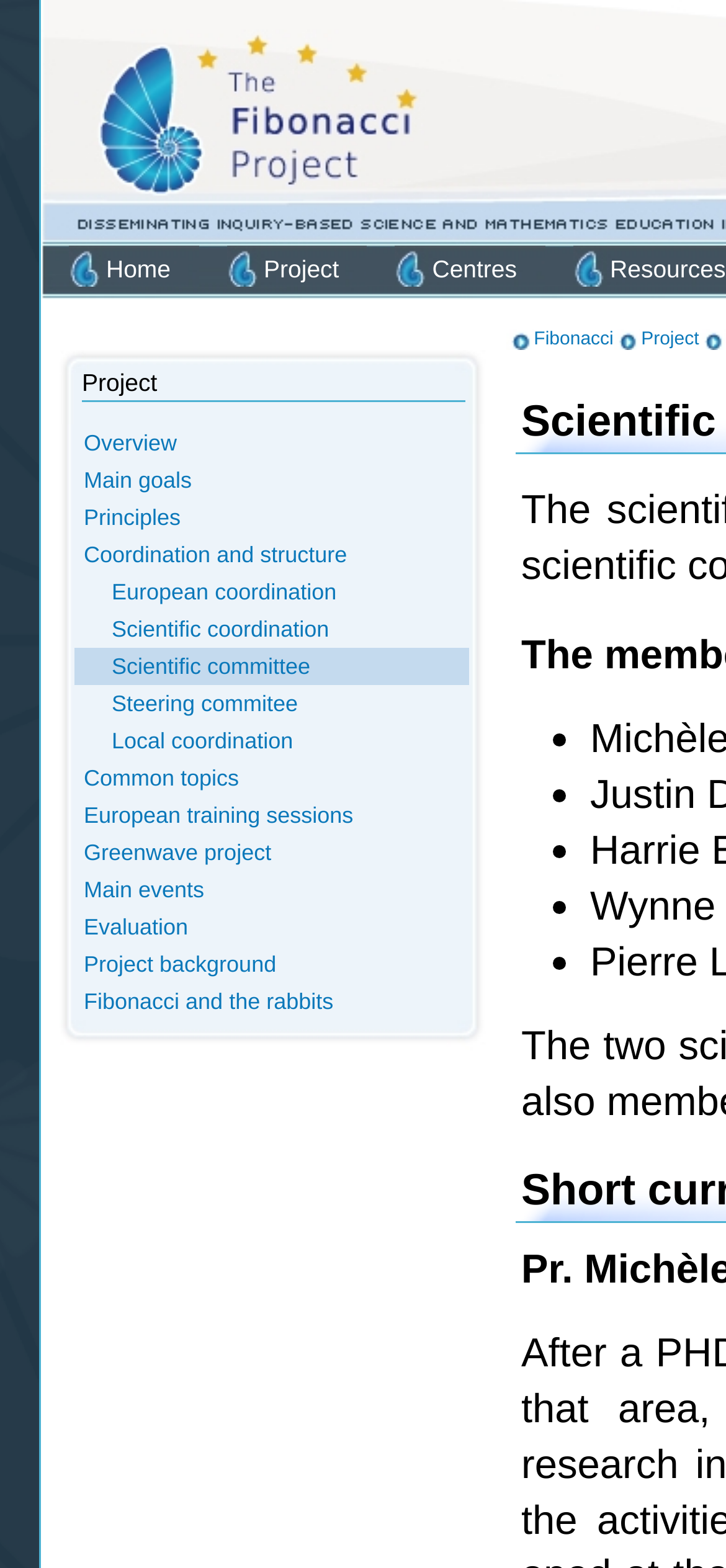Determine the bounding box coordinates of the element that should be clicked to execute the following command: "learn about fibonacci".

[0.735, 0.21, 0.845, 0.223]